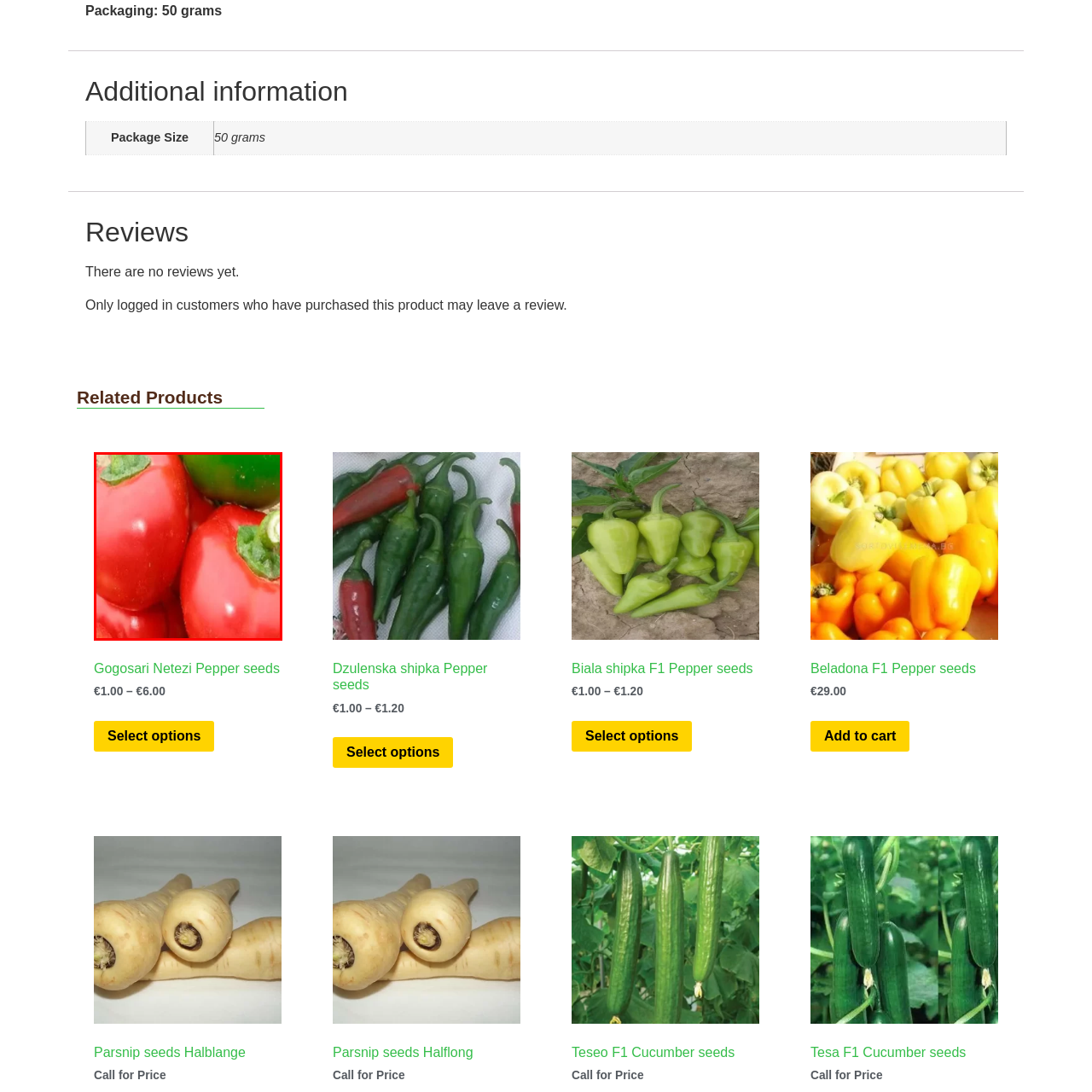Analyze the picture enclosed by the red bounding box and provide a single-word or phrase answer to this question:
Are the stems of the bell peppers intact?

Yes